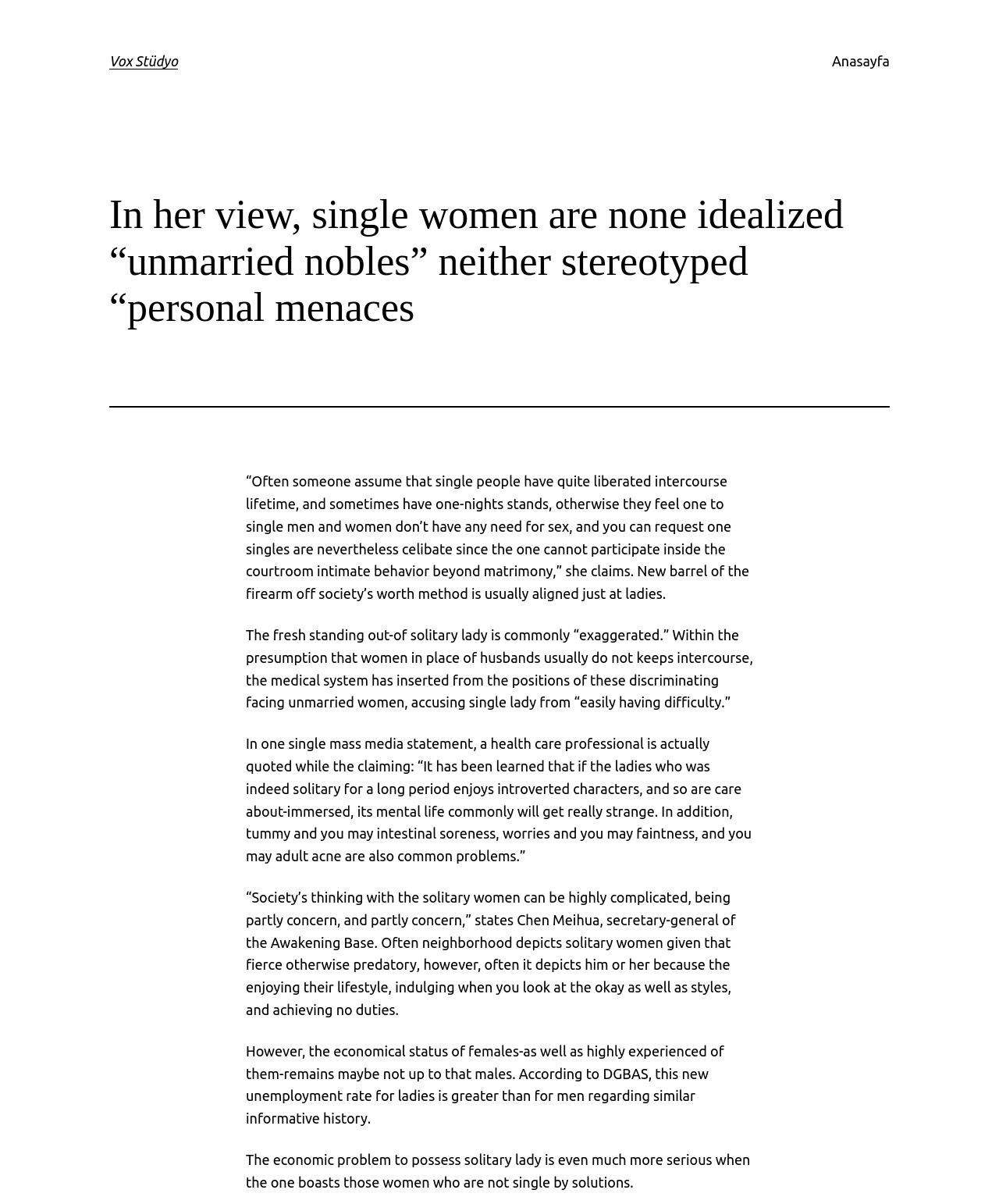Who is Chen Meihua?
Please answer the question as detailed as possible based on the image.

Chen Meihua is mentioned in the article as the secretary-general of the Awakening Base, and is quoted as saying that society's thinking about single women is highly complicated, being partly concern and partly fear.